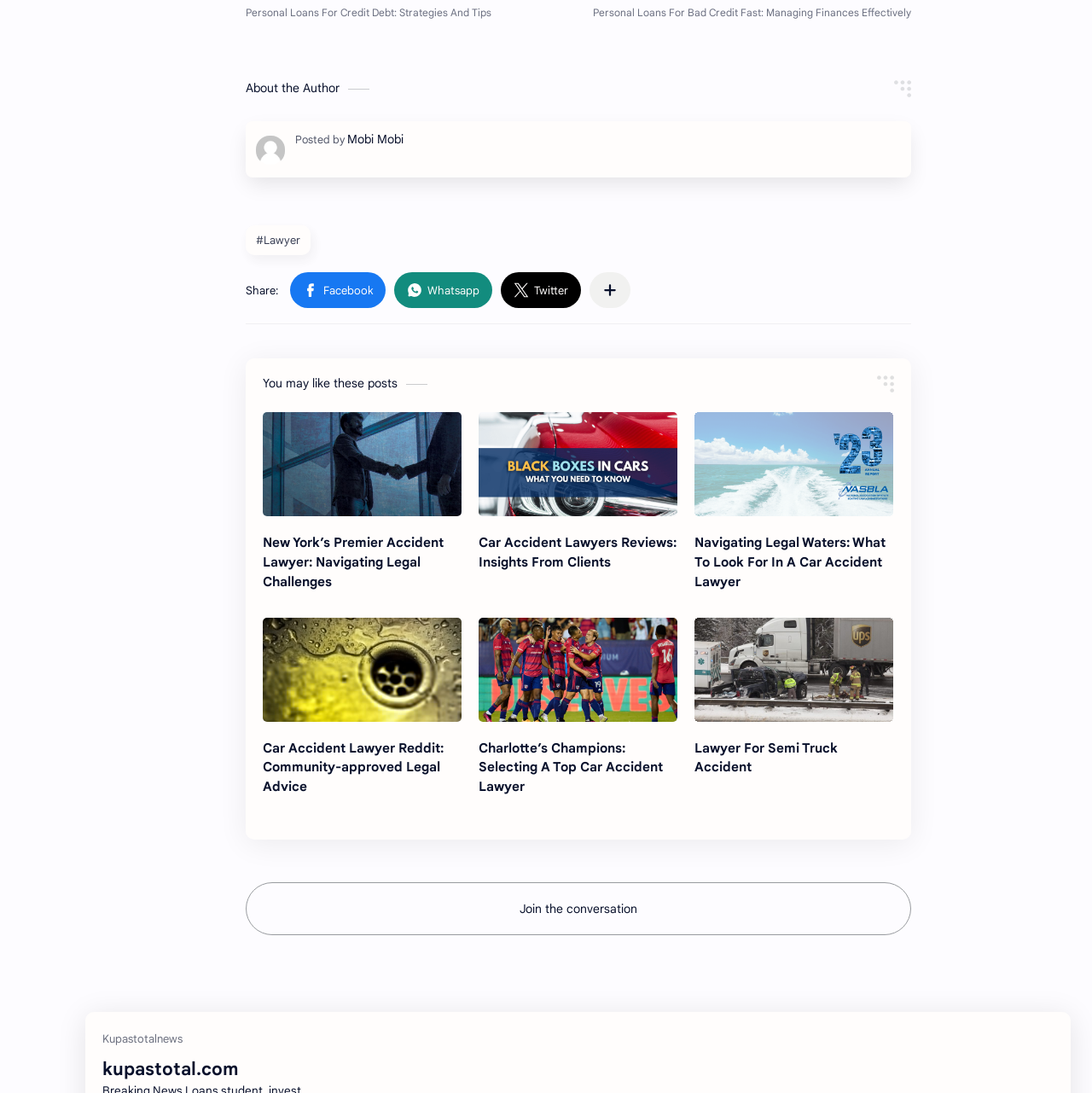What is the purpose of the 'Share to other apps' button?
Refer to the image and respond with a one-word or short-phrase answer.

Sharing content